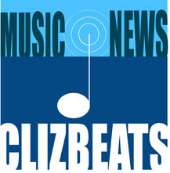Create an extensive caption that includes all significant details of the image.

The image represents the logo of Clizbeats.com, a platform dedicated to music news. The logo incorporates bold blue shades with a visually appealing design featuring a musical note, symbolizing the website's focus on music-related content. The text prominently displays "MUSIC NEWS" at the top, emphasizing the site's mission to provide timely updates and information in the music industry, while "CLIZBEATS" is showcased prominently at the bottom, solidifying the brand identity. This logo embodies the essence of the site, reflecting its commitment to delivering fresh and engaging music news.